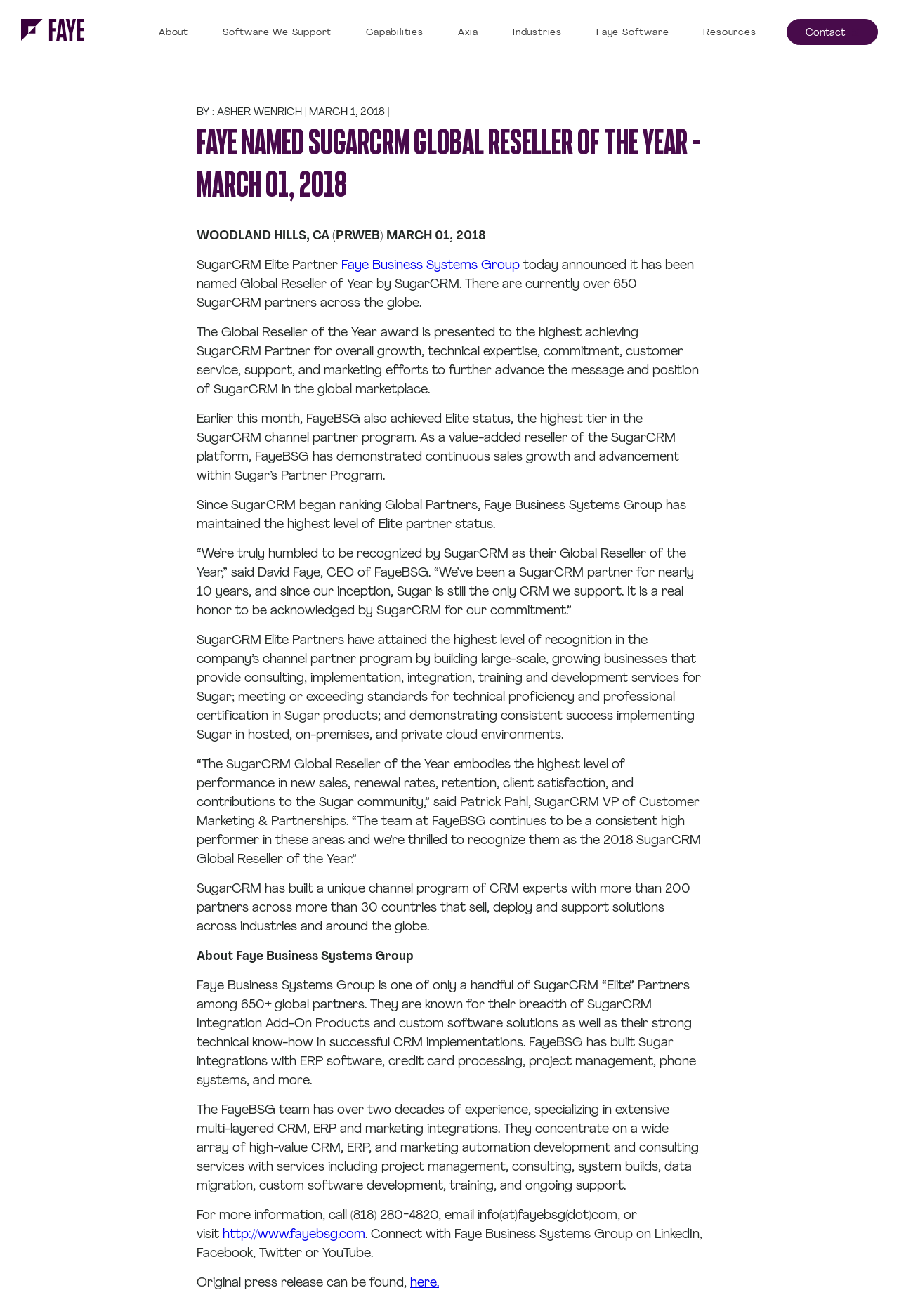Show the bounding box coordinates for the HTML element as described: "Software We Support".

[0.24, 0.018, 0.377, 0.033]